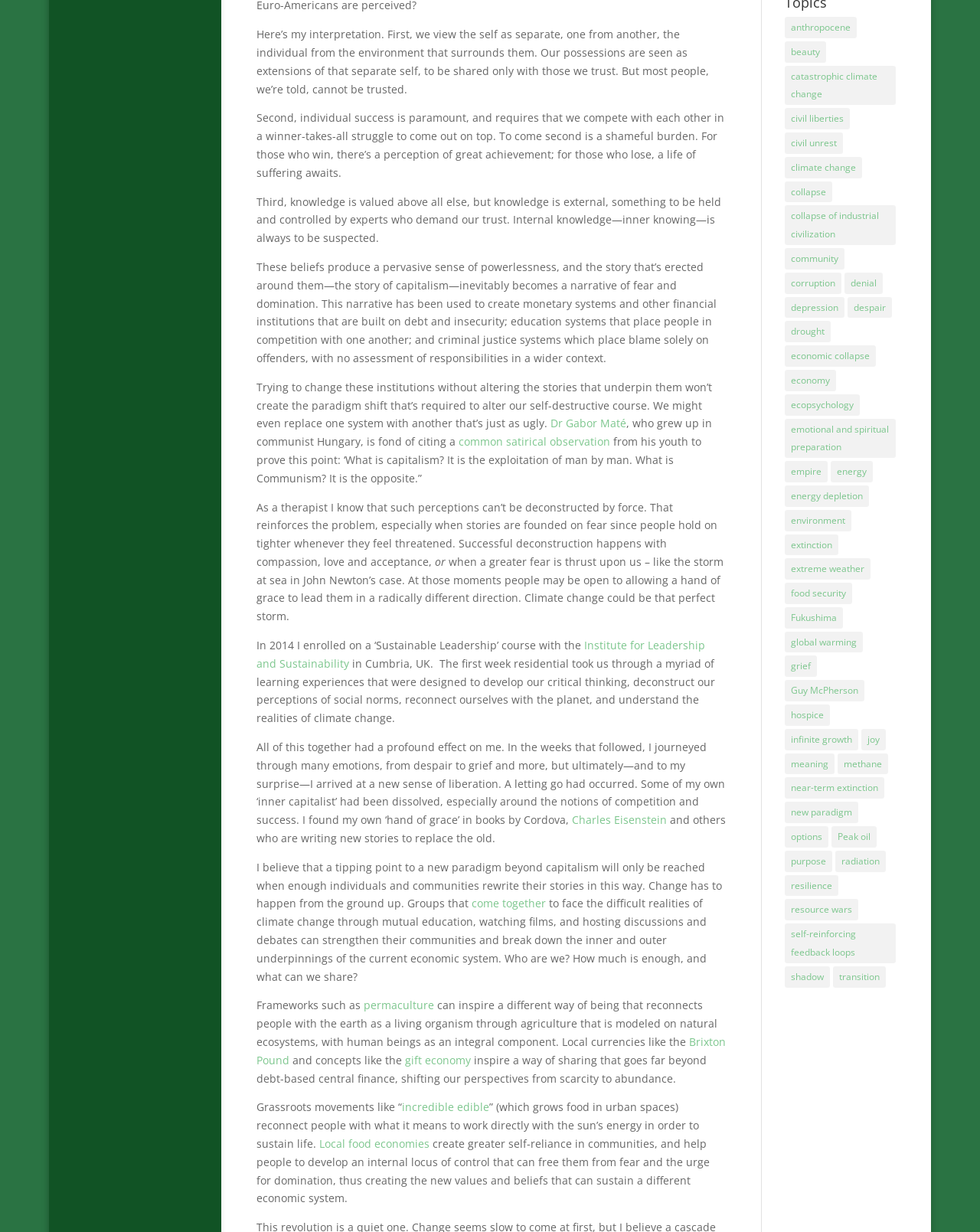Determine the bounding box coordinates for the element that should be clicked to follow this instruction: "Learn about 'incredible edible'". The coordinates should be given as four float numbers between 0 and 1, in the format [left, top, right, bottom].

[0.41, 0.893, 0.499, 0.905]